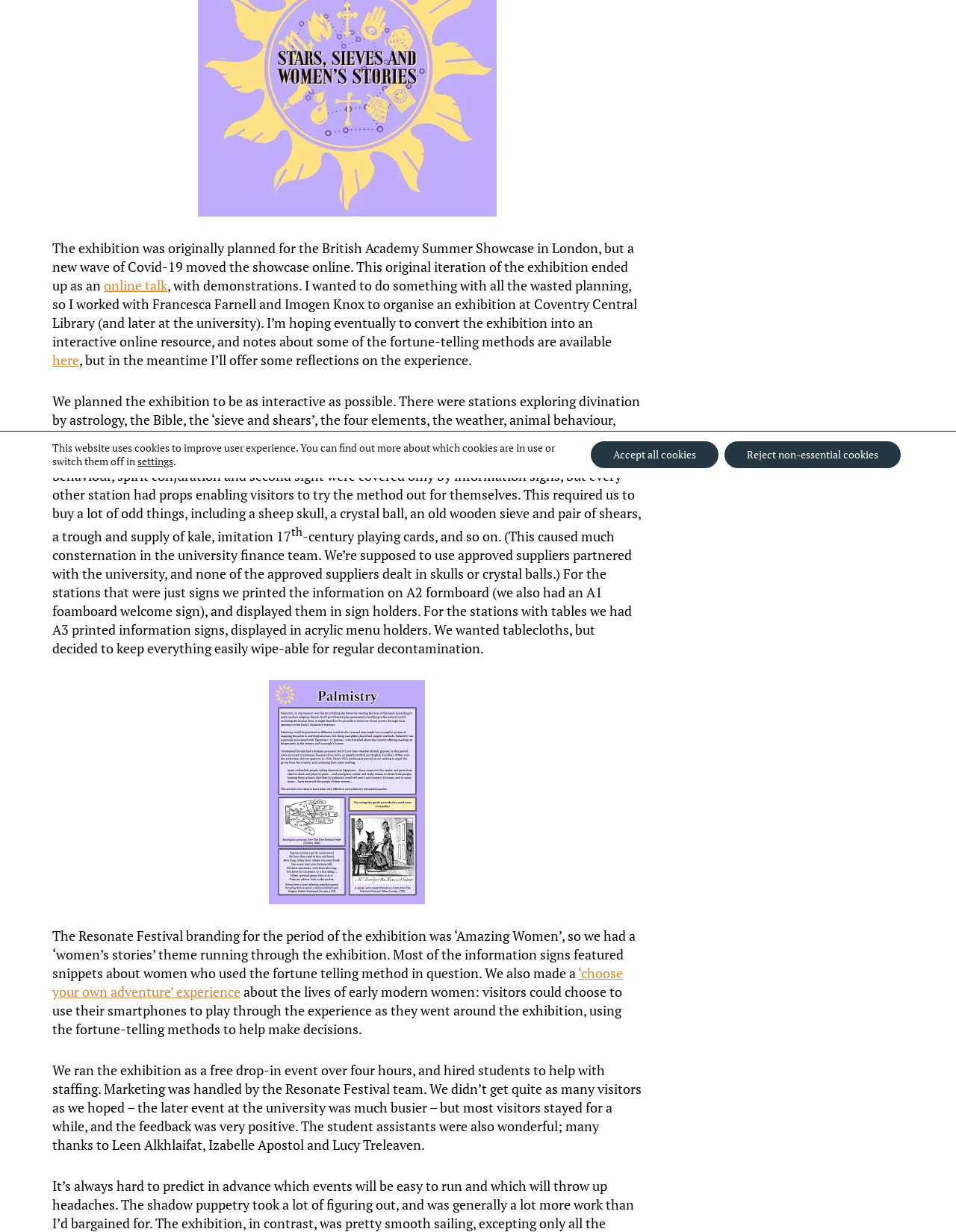Identify the bounding box for the UI element described as: "Who will my coach be?". The coordinates should be four float numbers between 0 and 1, i.e., [left, top, right, bottom].

None